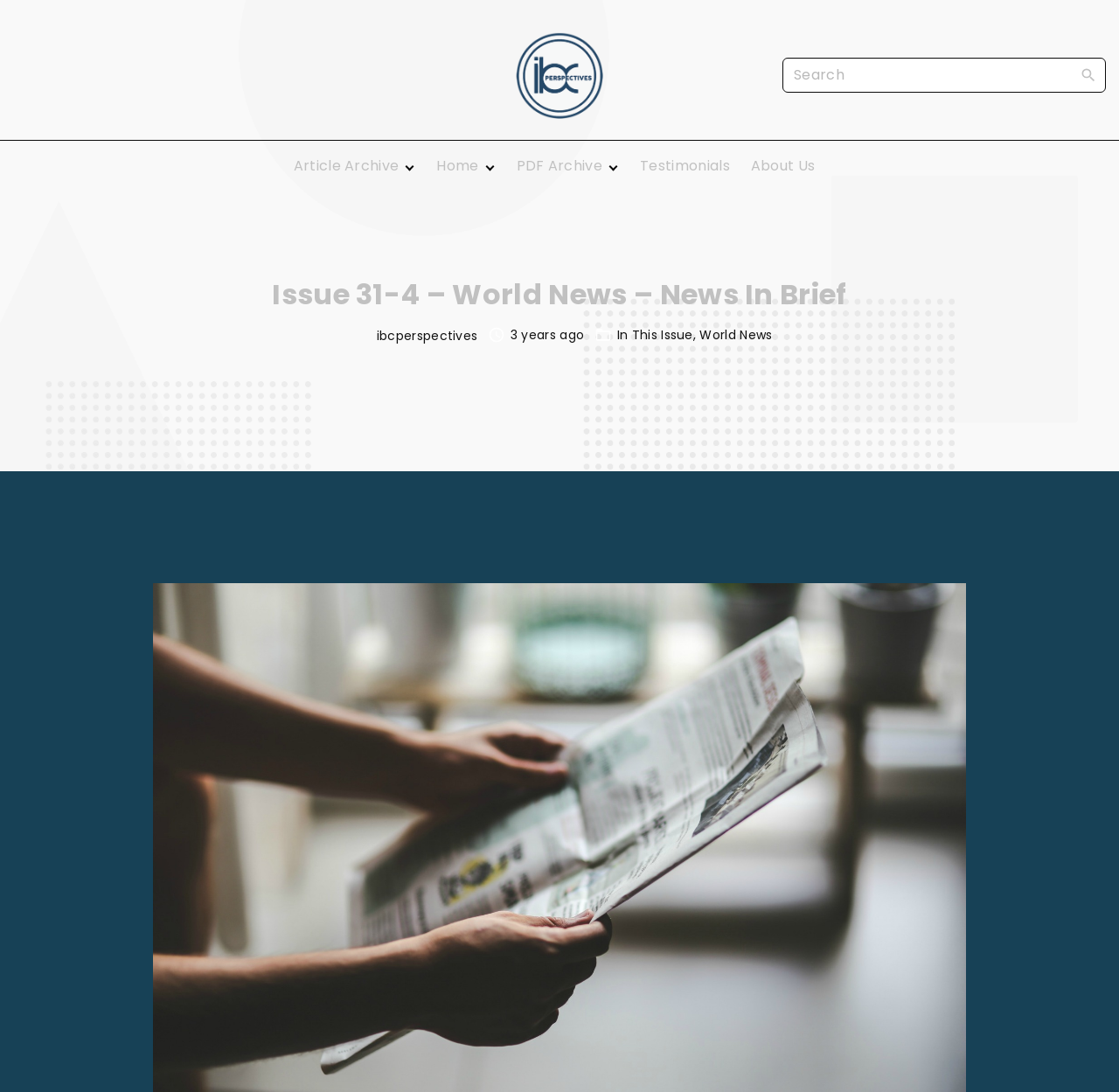Please identify the bounding box coordinates of the element that needs to be clicked to execute the following command: "Read the article archive". Provide the bounding box using four float numbers between 0 and 1, formatted as [left, top, right, bottom].

[0.262, 0.139, 0.358, 0.166]